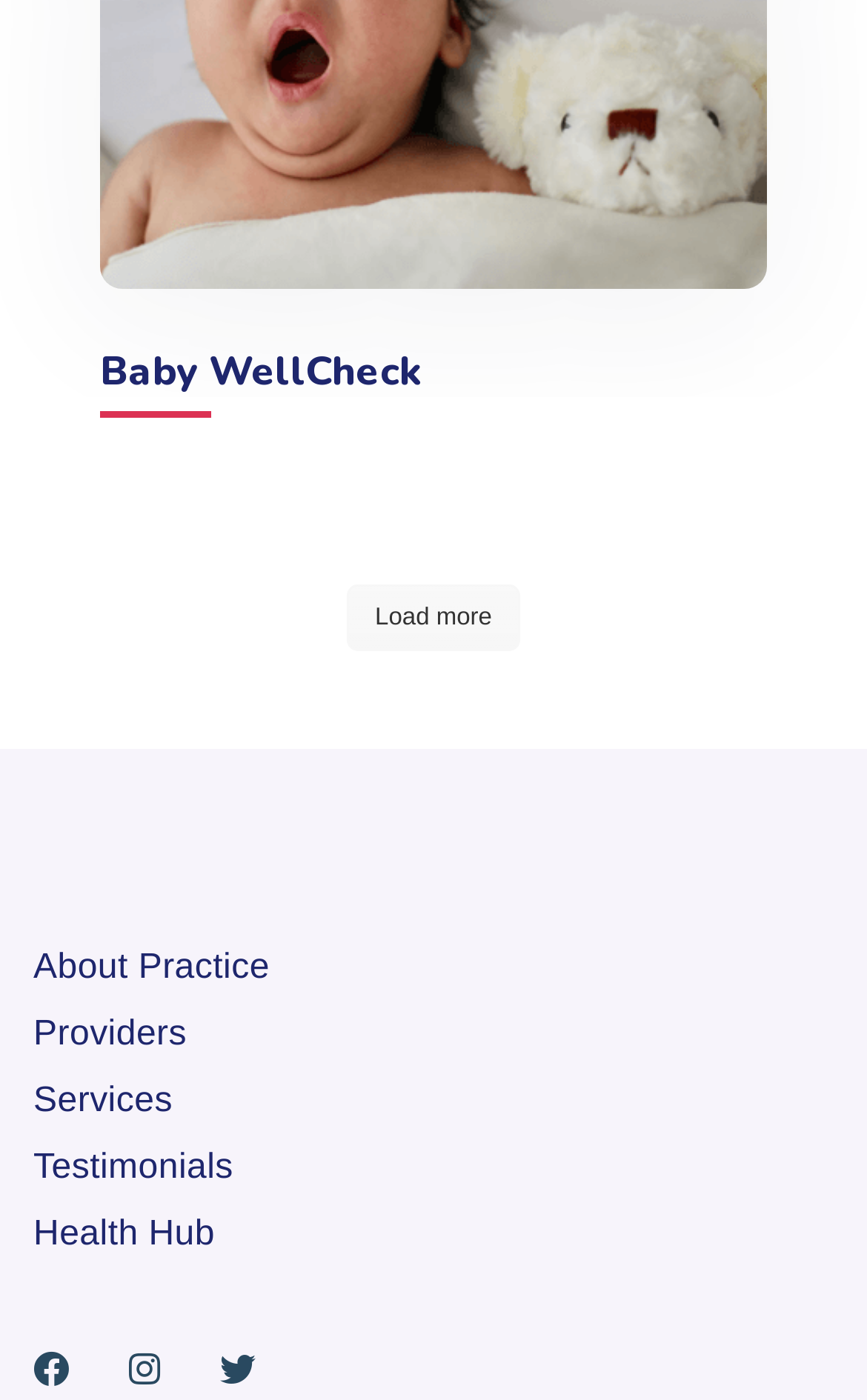Respond to the question below with a single word or phrase: What is the purpose of the 'Load more' link?

To load more content